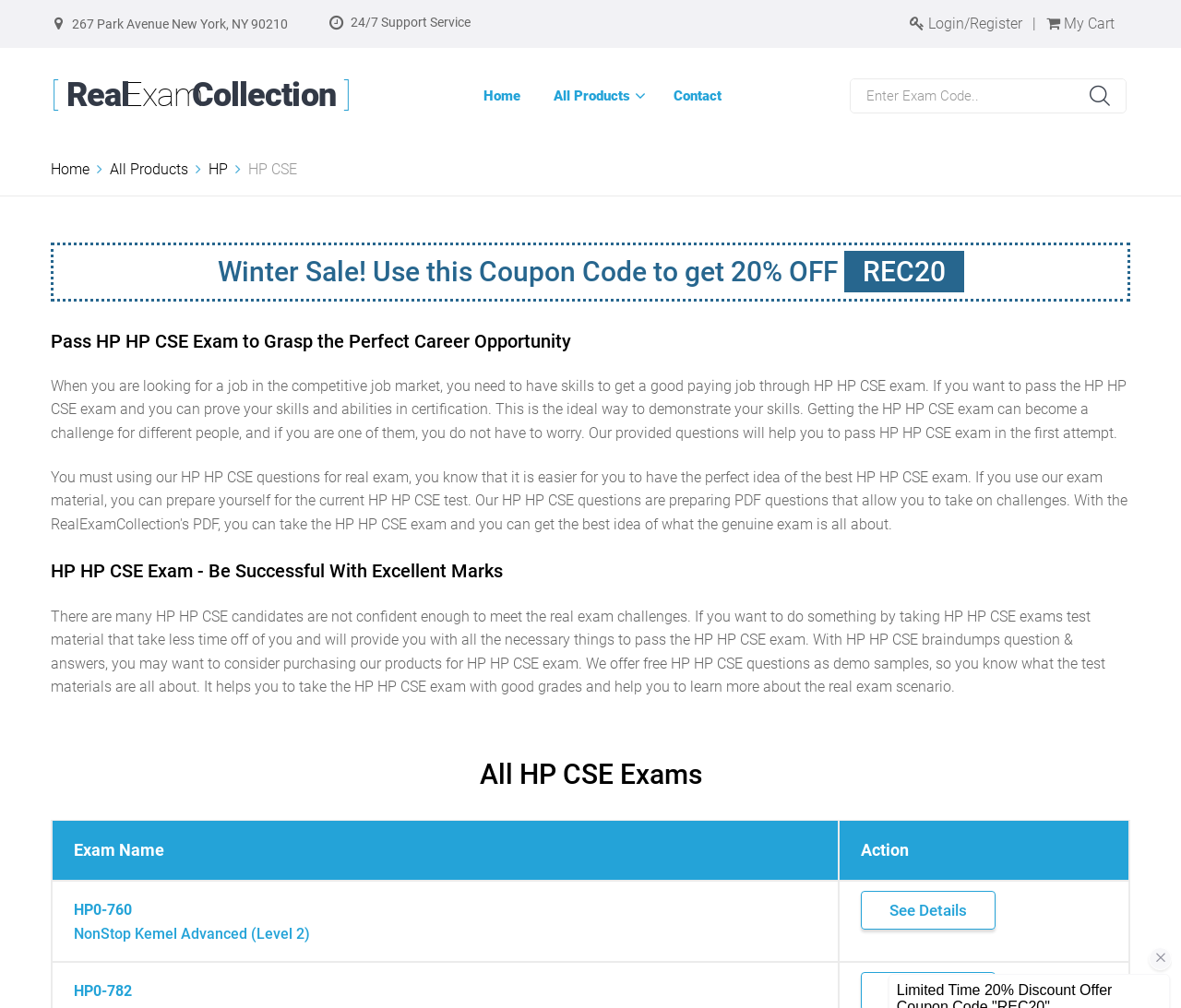Please locate the bounding box coordinates of the element that should be clicked to achieve the given instruction: "Login or register".

[0.77, 0.012, 0.866, 0.035]